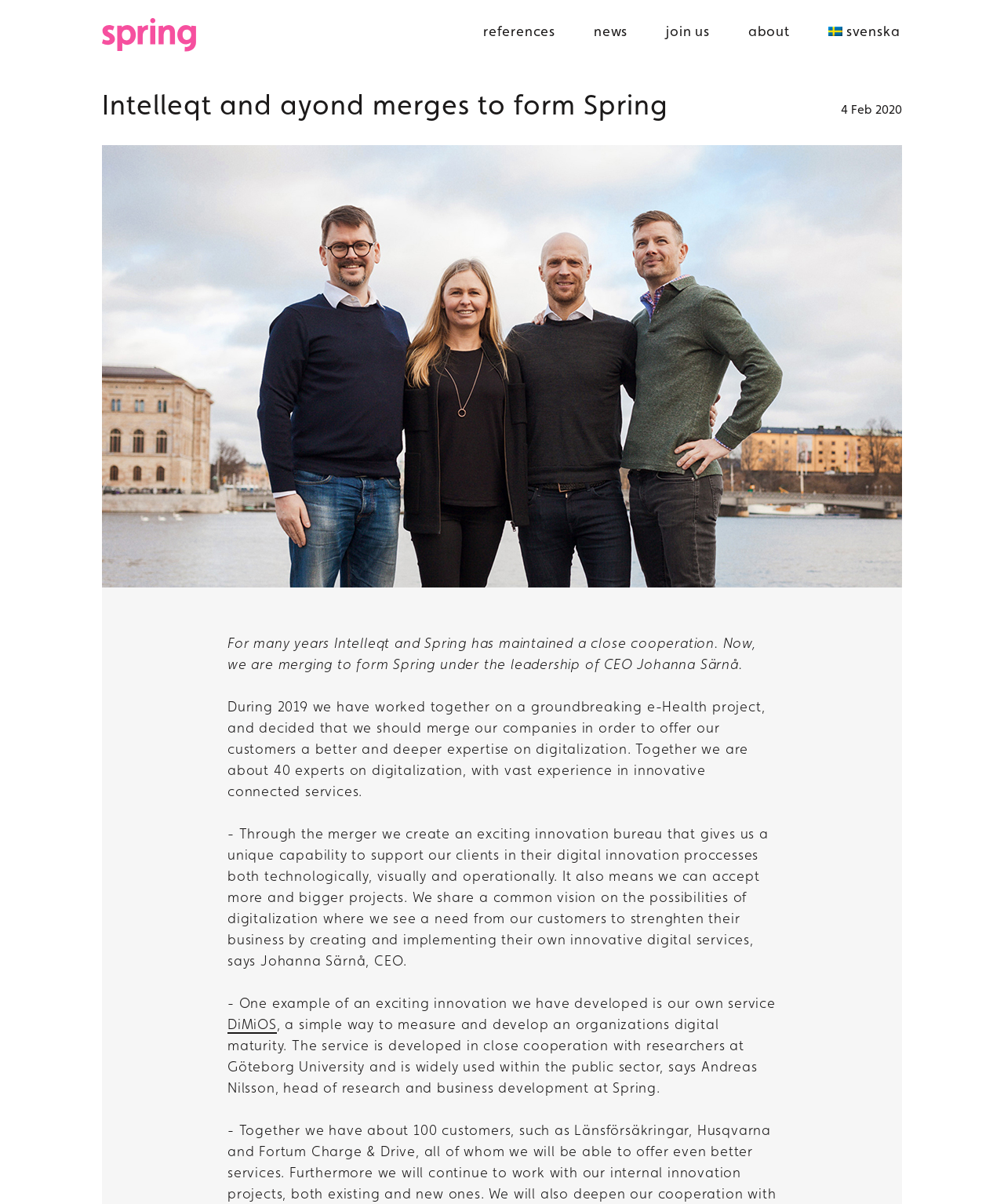Refer to the image and provide an in-depth answer to the question:
What is the date mentioned in the text?

I found the answer by reading the text on the webpage, specifically the static text element '4 Feb 2020' which mentions the date.